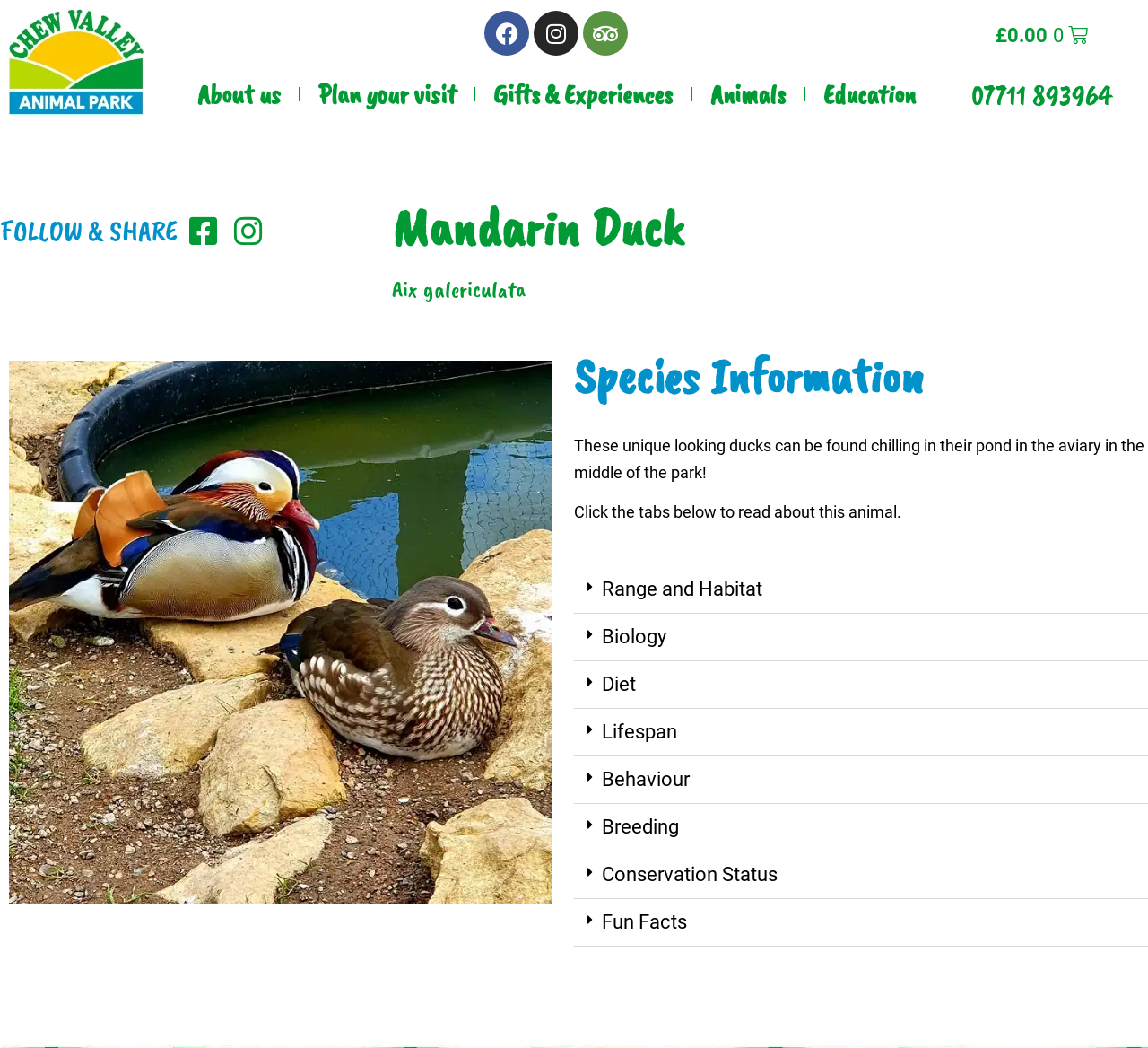How many social media links are there?
Using the image, provide a detailed and thorough answer to the question.

There are three social media links: Facebook, Instagram, and Tripadvisor, which can be found in the links with bounding box coordinates [0.422, 0.01, 0.461, 0.053], [0.465, 0.01, 0.504, 0.053], and [0.508, 0.01, 0.547, 0.053] respectively.